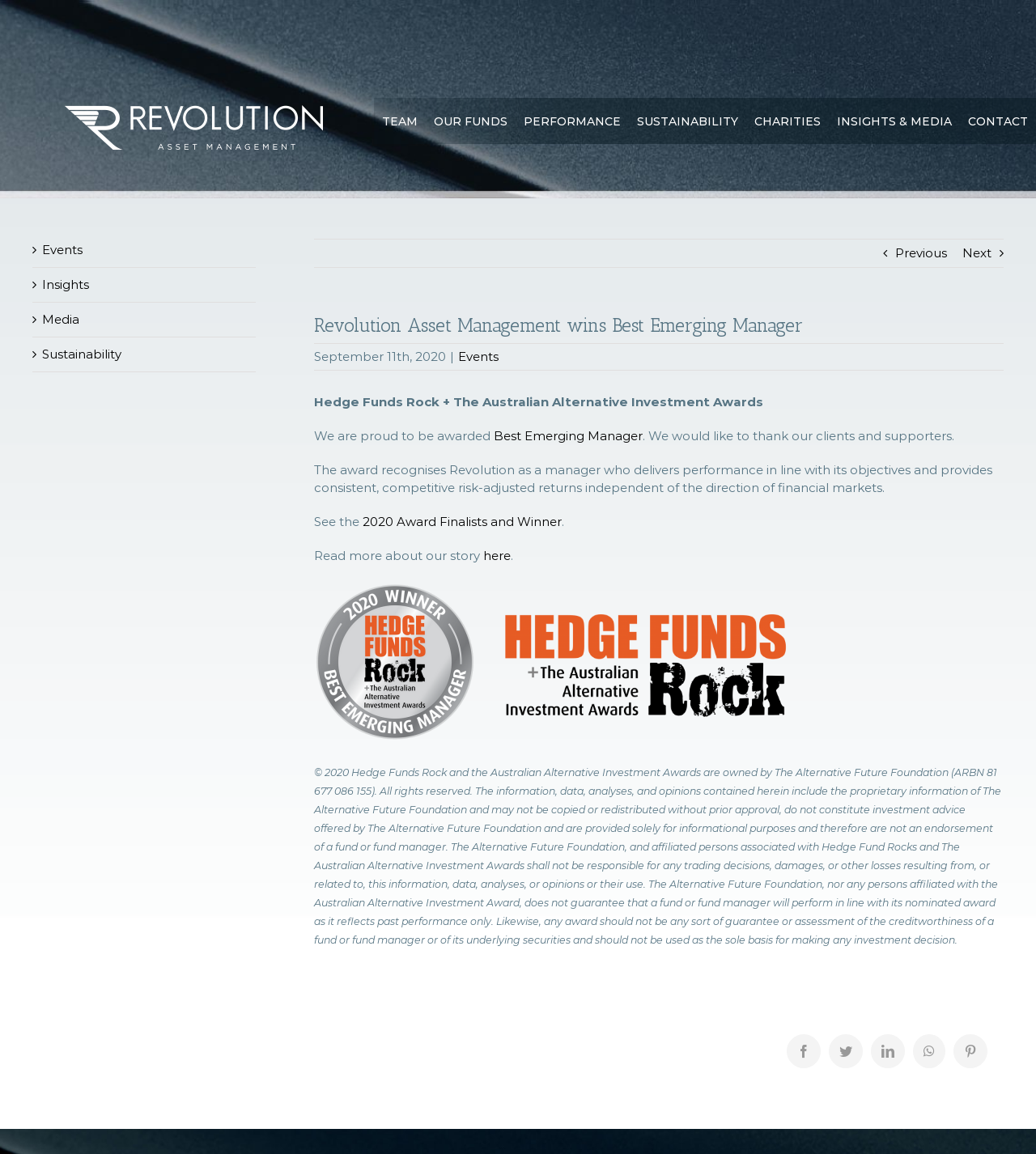What is the purpose of the Australian Alternative Investment Awards?
Using the image, answer in one word or phrase.

To recognize performance